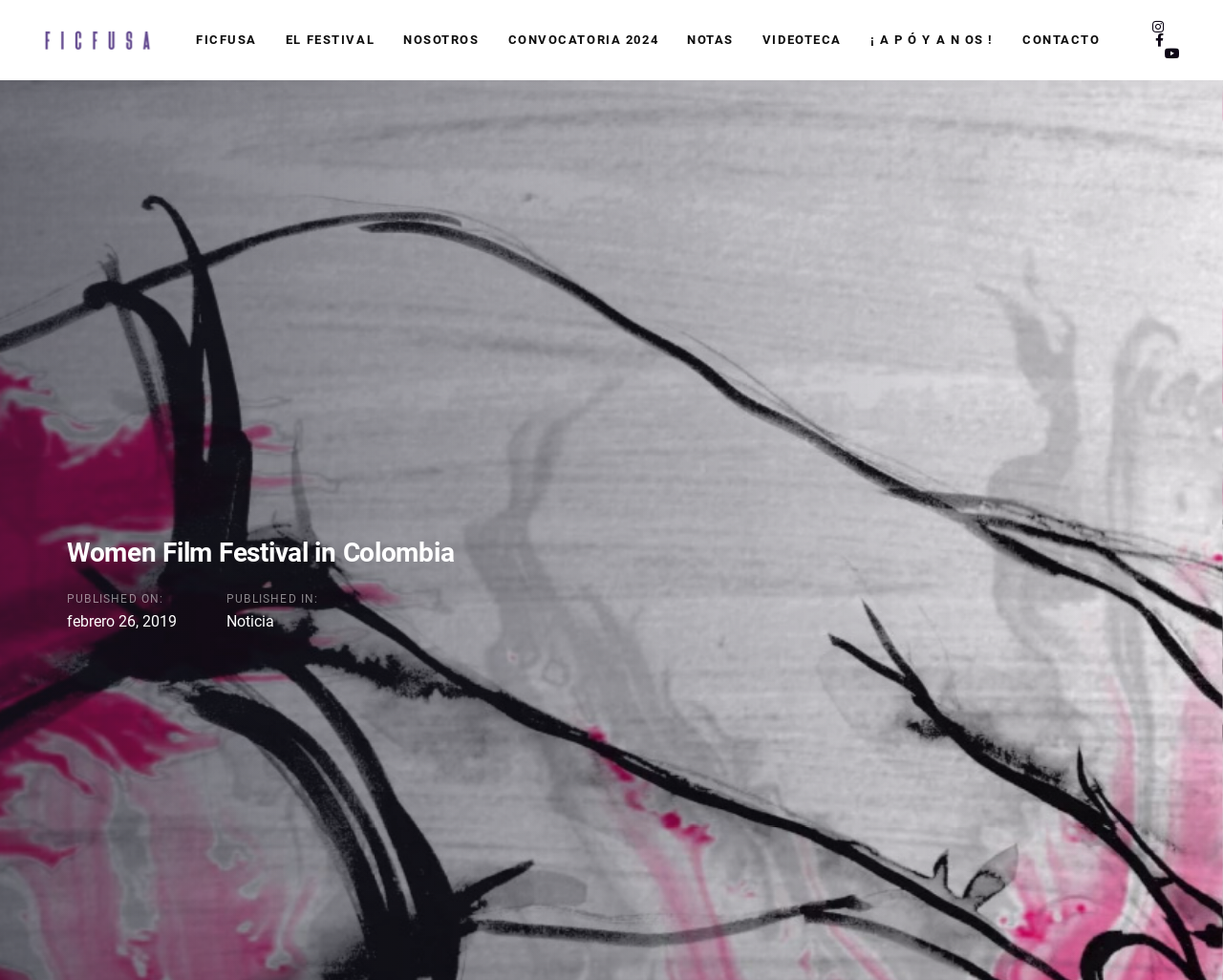Offer a meticulous caption that includes all visible features of the webpage.

The webpage is about the Fusagasugá International Film Festival (FICFUSA), a women's film festival in Colombia. At the top left, there is a logo of FICFUSA, accompanied by a link to the festival's homepage. Next to the logo, there are several links to different sections of the festival, including "EL FESTIVAL", "NOSOTROS", "CONVOCATORIA 2024", "NOTAS", "VIDEOTECA", "¡A PÓYANOS!", and "CONTACTO". These links are aligned horizontally and take up the top portion of the page.

Below the links, there is a header section with a heading that reads "Women Film Festival in Colombia". Below the heading, there is a publication date "febrero 26, 2019" and a category label "Noticia". The publication date and category label are positioned to the right of the heading.

At the top right corner, there are three social media links, represented by icons. They are positioned closely together, with the first icon being a Facebook icon, the second being an Instagram icon, and the third being a Twitter icon.

Overall, the webpage has a simple and organized layout, with clear headings and concise text. The links and icons are strategically placed to provide easy navigation and access to different sections of the festival's website.